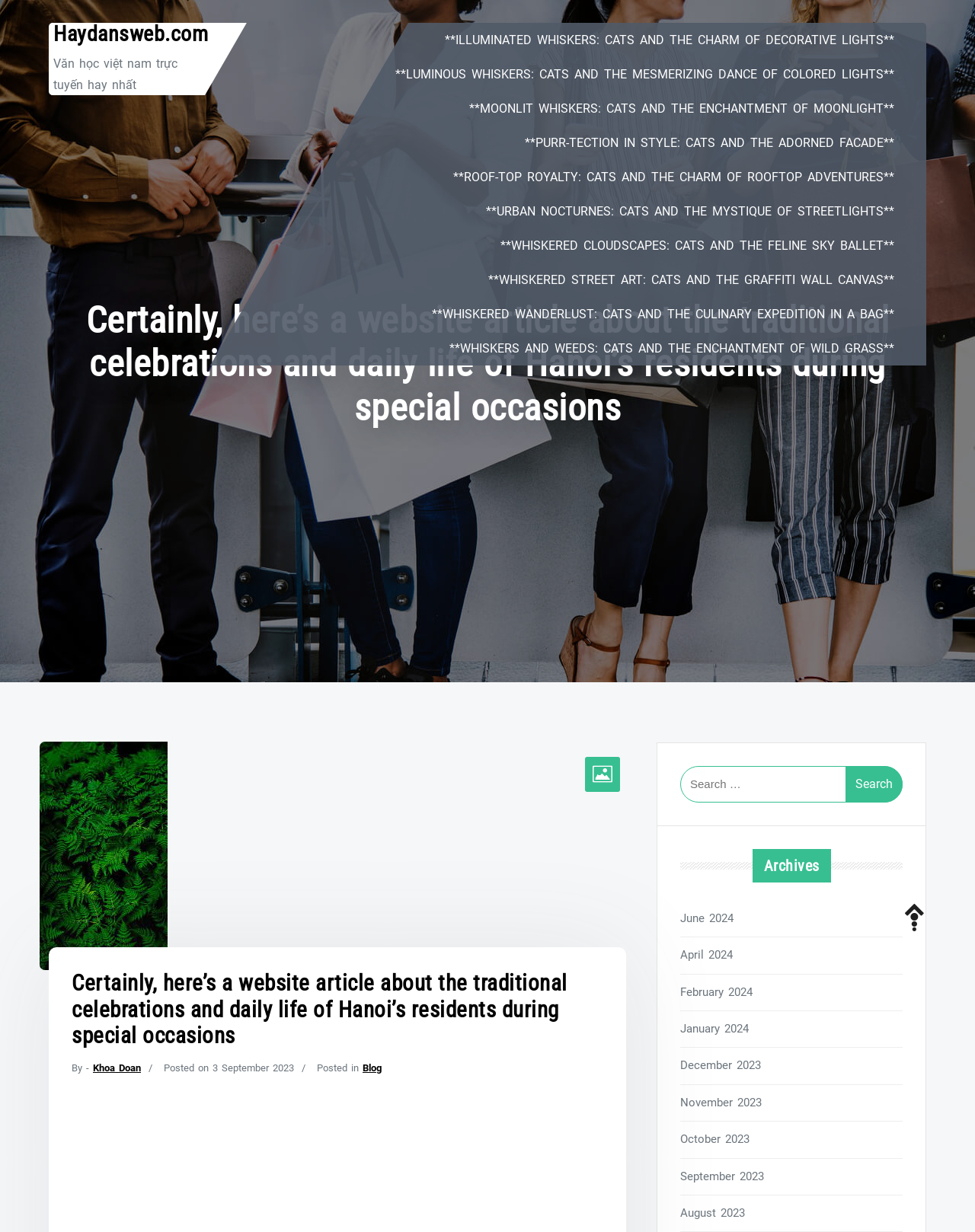Please specify the bounding box coordinates for the clickable region that will help you carry out the instruction: "Click on the link to September 2023".

[0.698, 0.947, 0.926, 0.963]